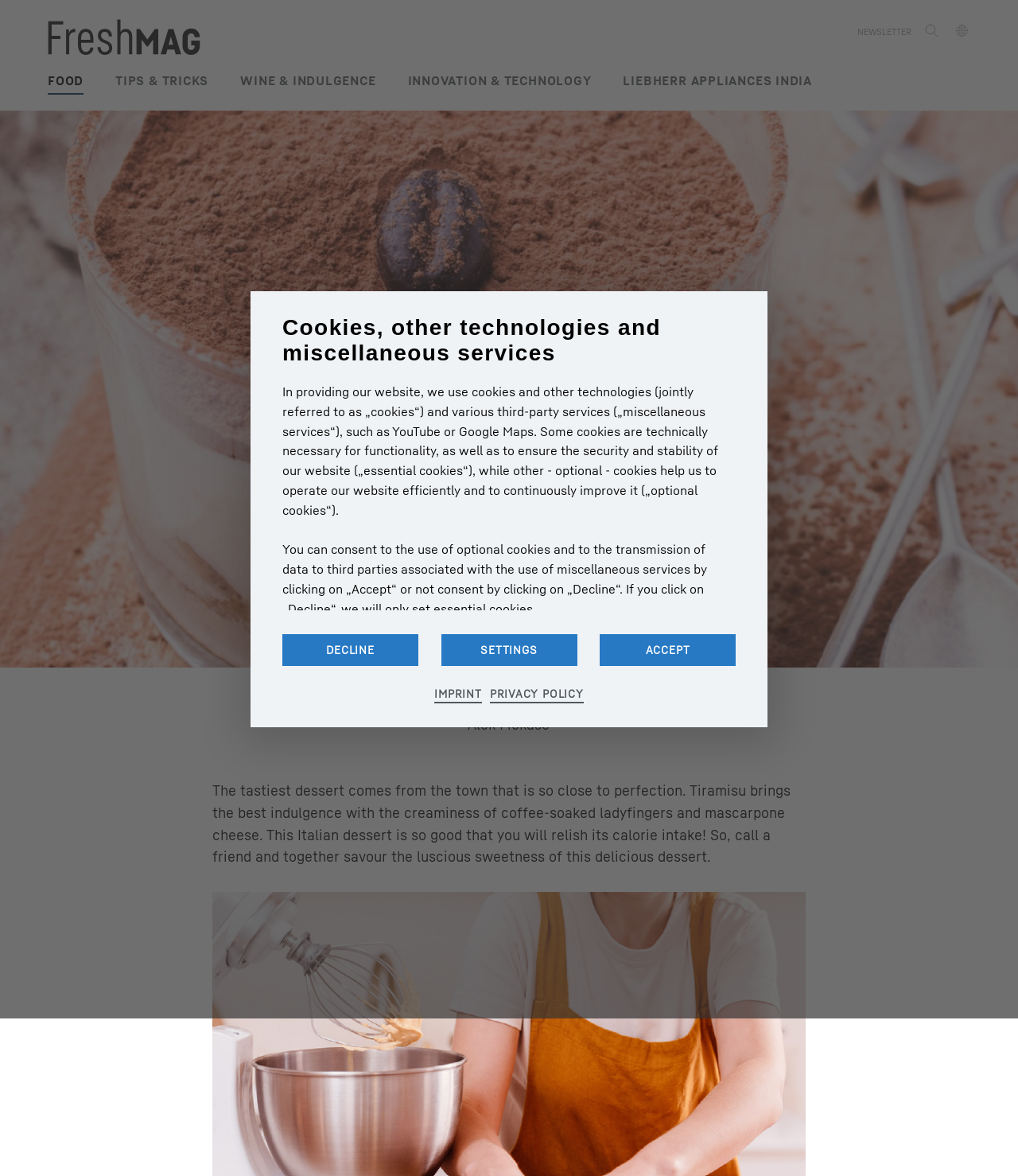Highlight the bounding box coordinates of the element that should be clicked to carry out the following instruction: "Click on the WINE & INDULGENCE link". The coordinates must be given as four float numbers ranging from 0 to 1, i.e., [left, top, right, bottom].

[0.236, 0.047, 0.369, 0.081]